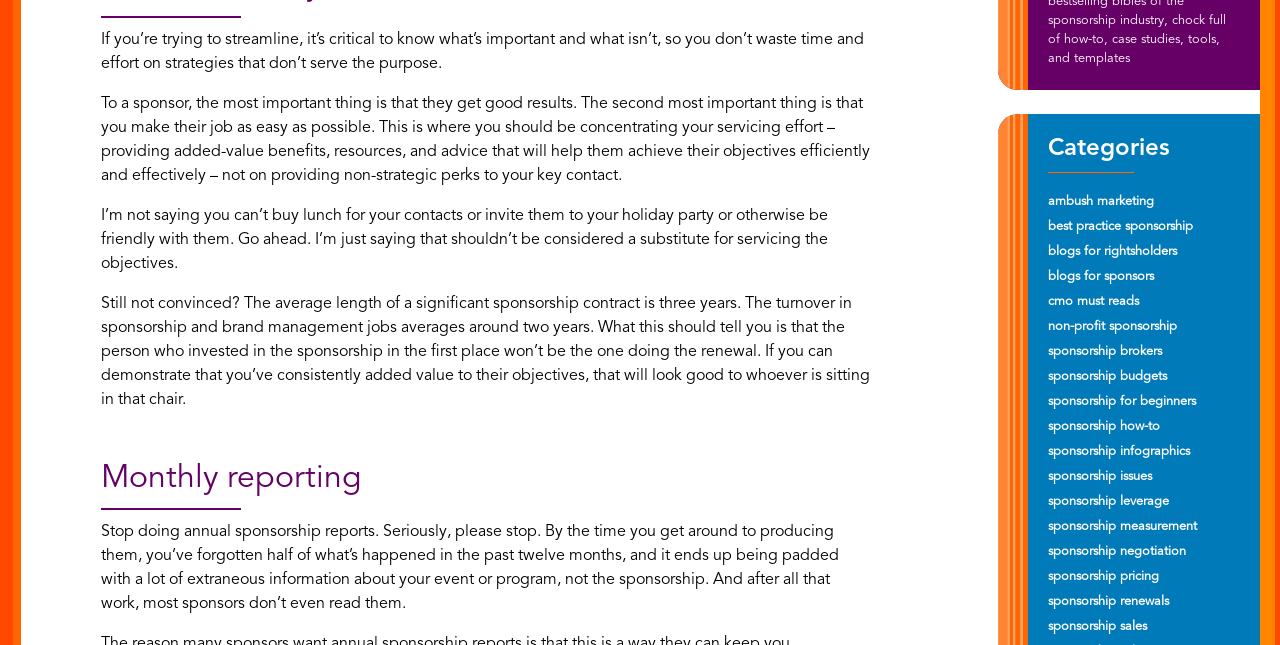Identify the bounding box coordinates for the region to click in order to carry out this instruction: "View 'sponsorship for beginners'". Provide the coordinates using four float numbers between 0 and 1, formatted as [left, top, right, bottom].

[0.819, 0.612, 0.934, 0.632]